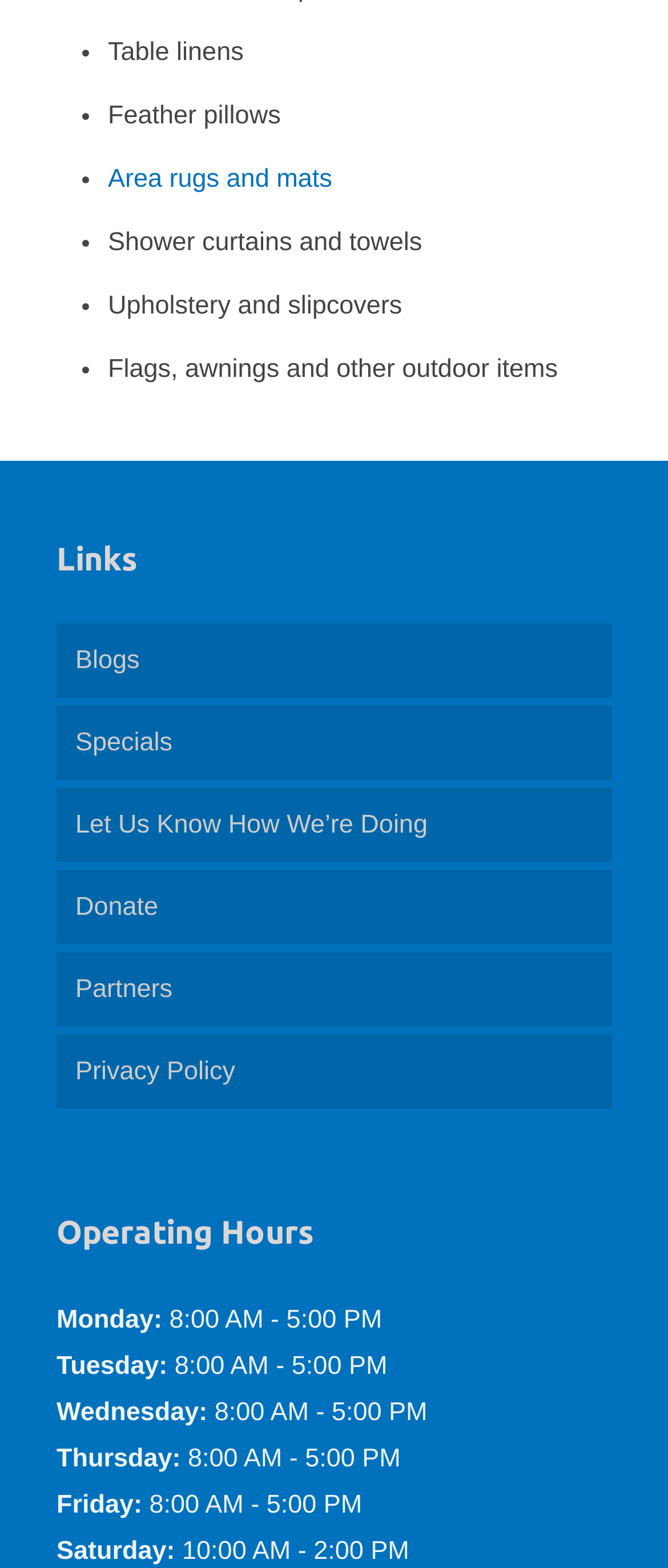Please provide a short answer using a single word or phrase for the question:
How many days are the operating hours 8:00 AM - 5:00 PM?

Four